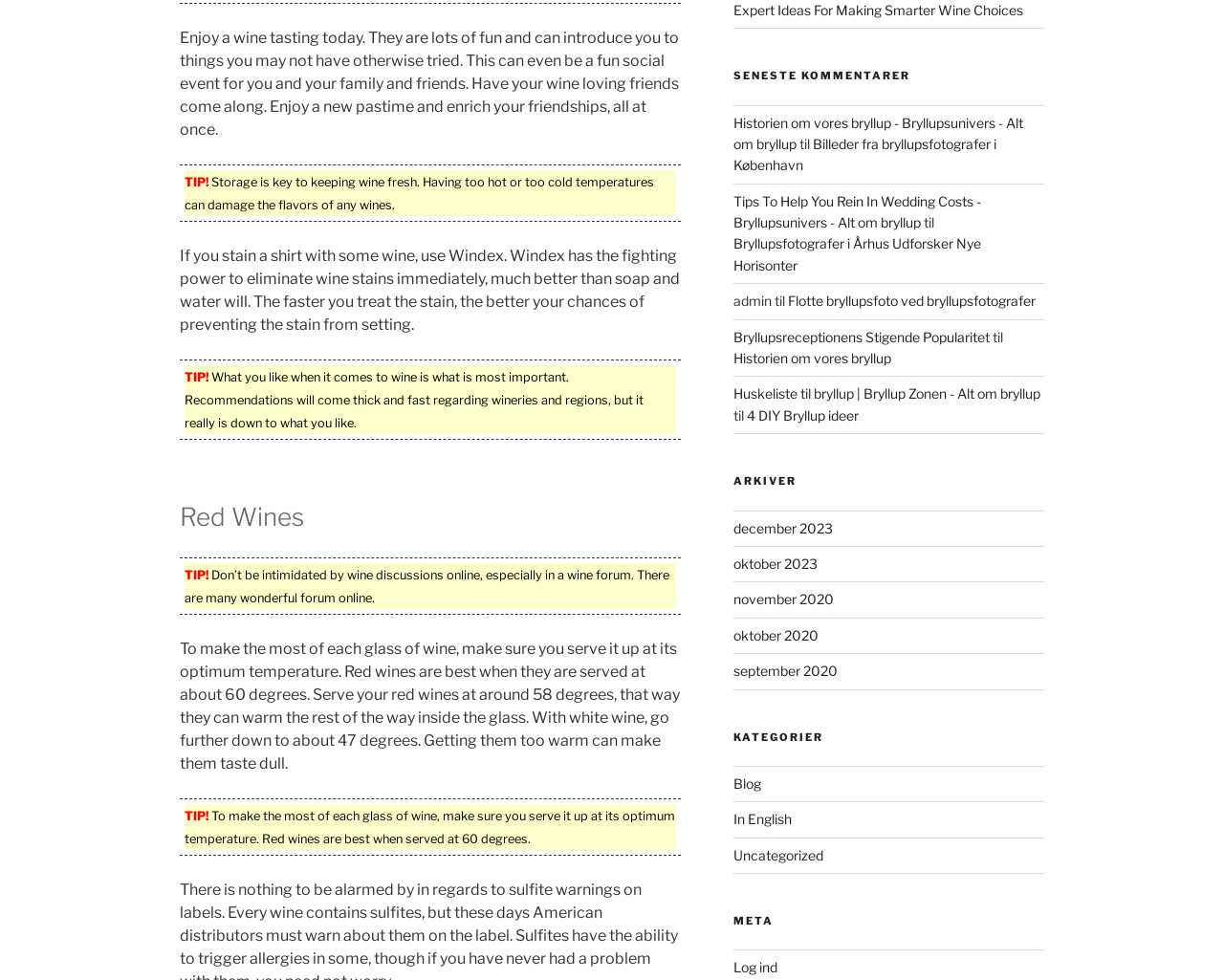Locate the bounding box for the described UI element: "Historien om vores bryllup". Ensure the coordinates are four float numbers between 0 and 1, formatted as [left, top, right, bottom].

[0.599, 0.357, 0.728, 0.374]